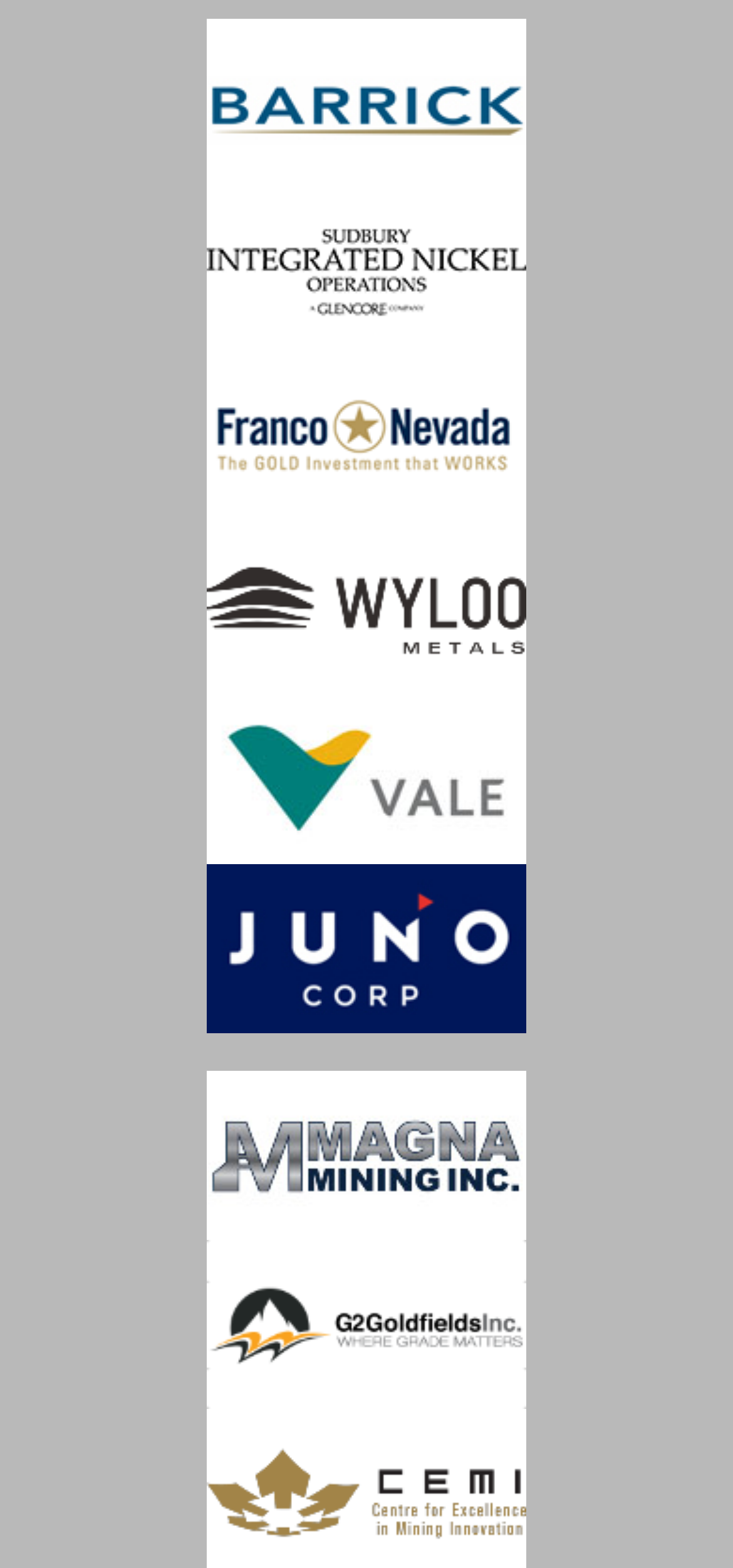Answer this question in one word or a short phrase: Who is the author of the article?

Vivian Luk